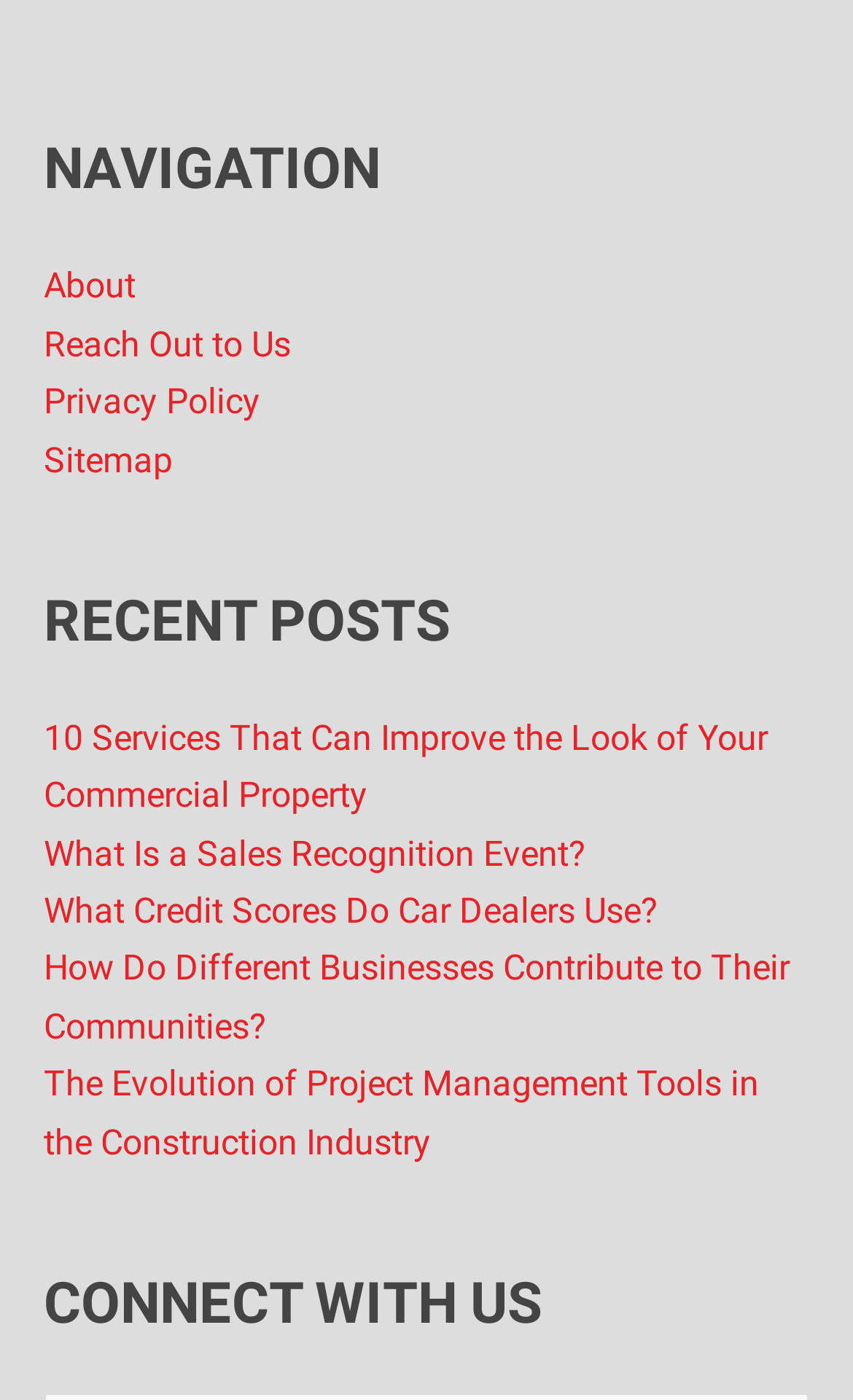Please give a concise answer to this question using a single word or phrase: 
How many recent posts are displayed?

5